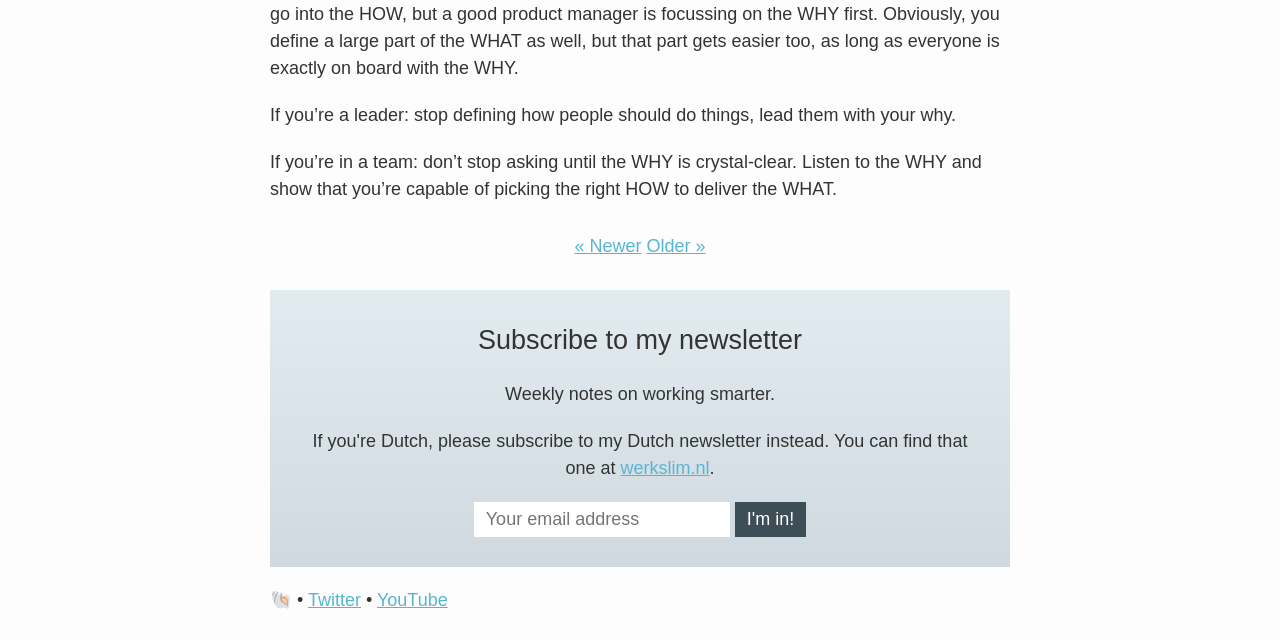Locate the UI element that matches the description Older » in the webpage screenshot. Return the bounding box coordinates in the format (top-left x, top-left y, bottom-right x, bottom-right y), with values ranging from 0 to 1.

[0.505, 0.369, 0.551, 0.4]